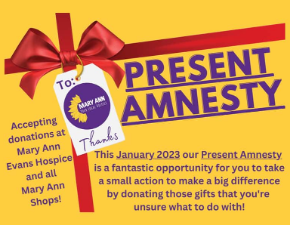Create an exhaustive description of the image.

The image promotes the "Present Amnesty," a charitable initiative by Mary Ann Evans Hospice. It features a bright yellow background adorned with a festive red ribbon and tag that reads "To: Present Amnesty." The tagline encourages the acceptance of donations at the hospice and its affiliated shops, highlighting the importance of community support. The message emphasizes that this initiative, running in January 2023, is an excellent opportunity for individuals to donate unwanted gifts, contributing to a meaningful cause. The design is vibrant and engaging, aimed at encouraging participation in the event.